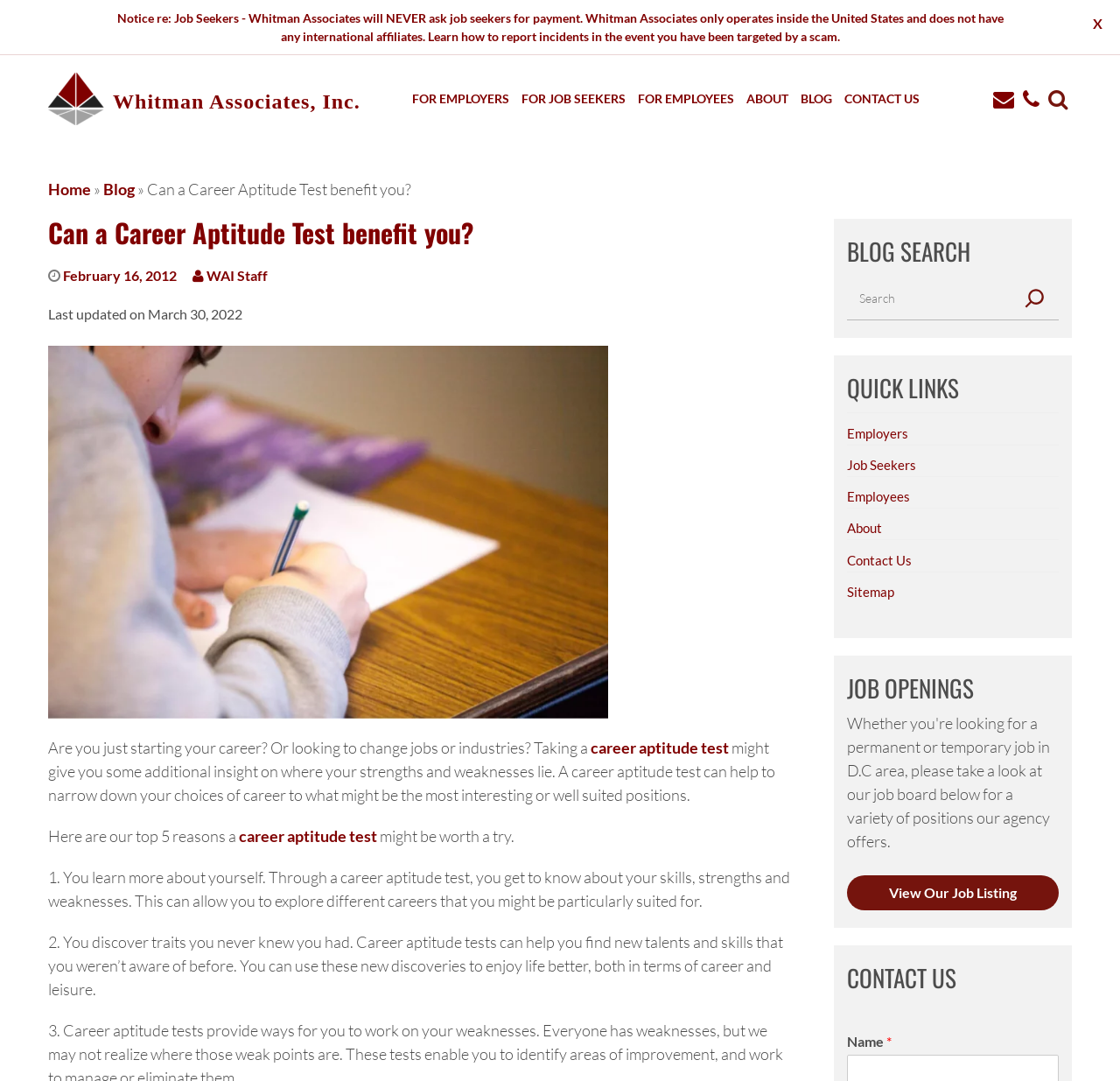Using the provided description: "For Employers", find the bounding box coordinates of the corresponding UI element. The output should be four float numbers between 0 and 1, in the format [left, top, right, bottom].

[0.368, 0.08, 0.455, 0.103]